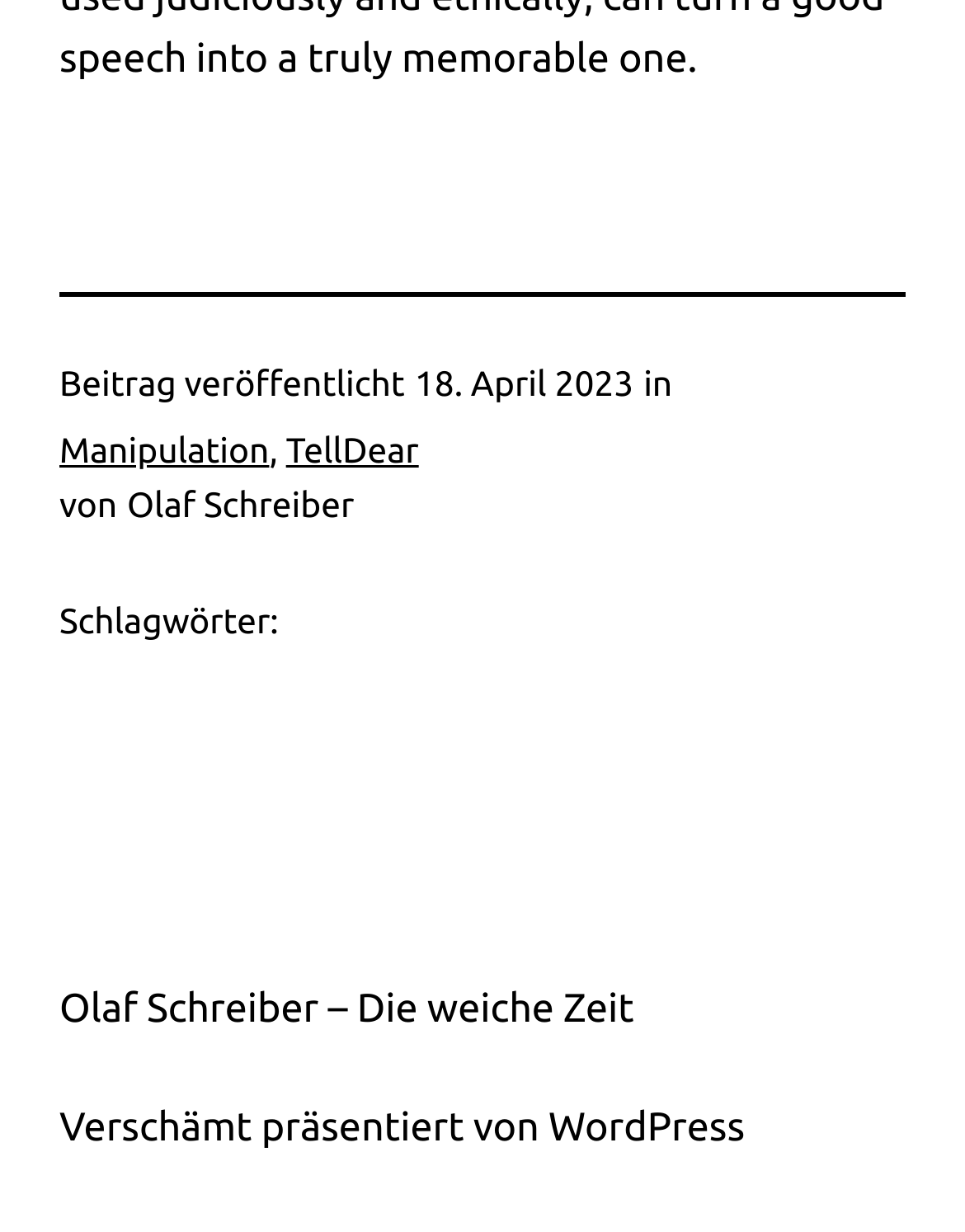What is the date of the published contribution?
Provide a one-word or short-phrase answer based on the image.

18. April 2023